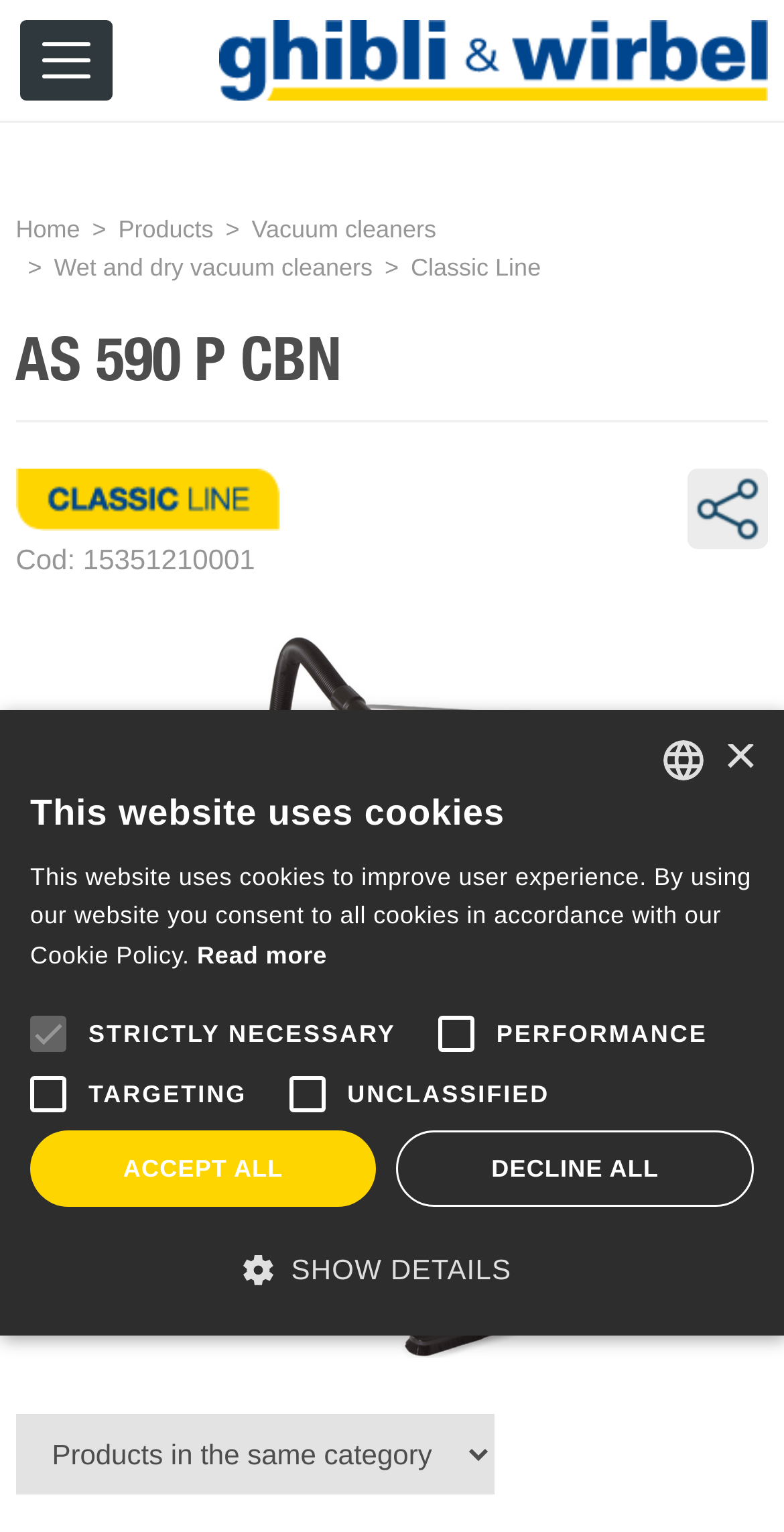Find and extract the text of the primary heading on the webpage.

AS 590 P CBN